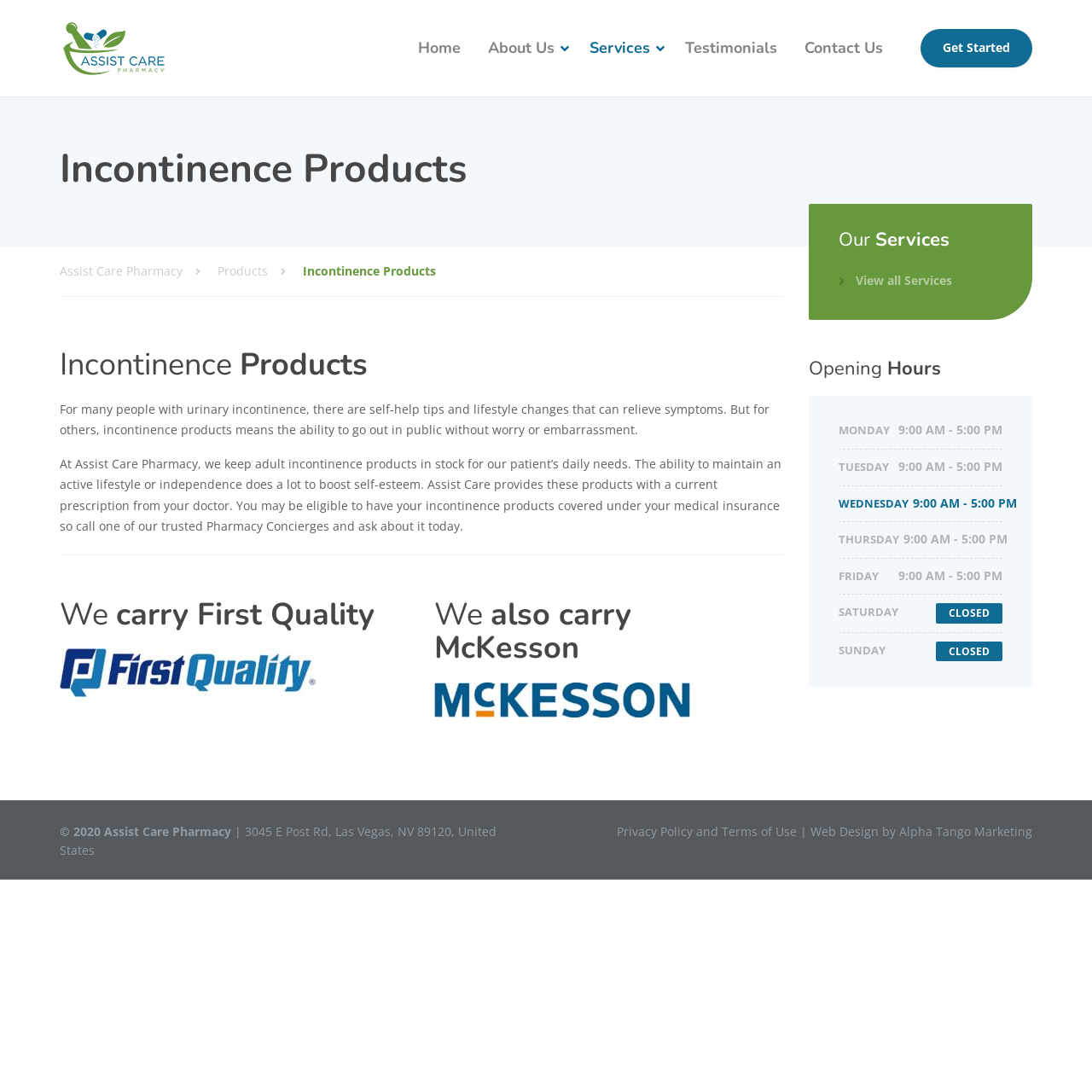Please specify the bounding box coordinates of the clickable section necessary to execute the following command: "Explore IO games".

None